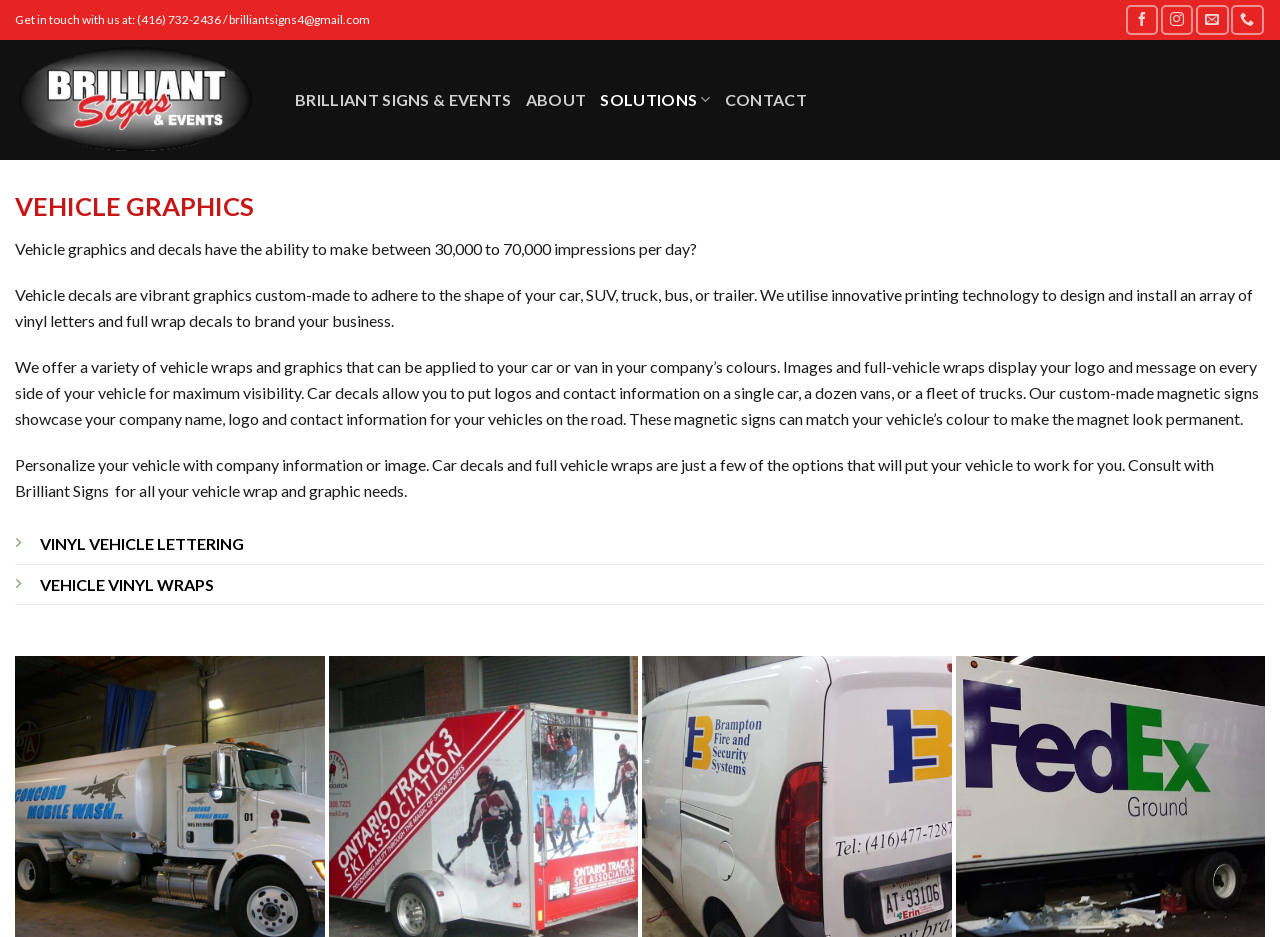Pinpoint the bounding box coordinates of the element you need to click to execute the following instruction: "Contact us". The bounding box should be represented by four float numbers between 0 and 1, in the format [left, top, right, bottom].

[0.566, 0.082, 0.63, 0.131]